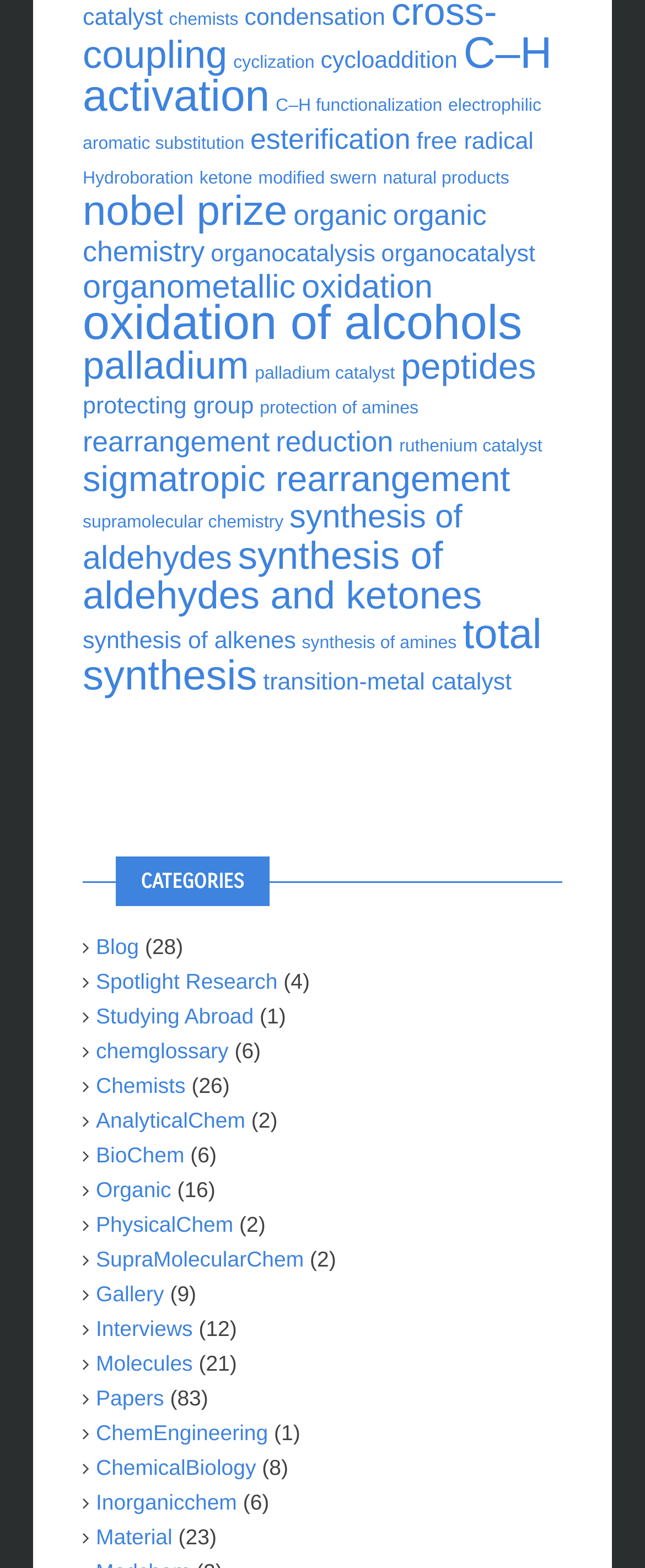What is the topic of 'SupraMolecularChem'?
Give a one-word or short-phrase answer derived from the screenshot.

Supramolecular chemistry